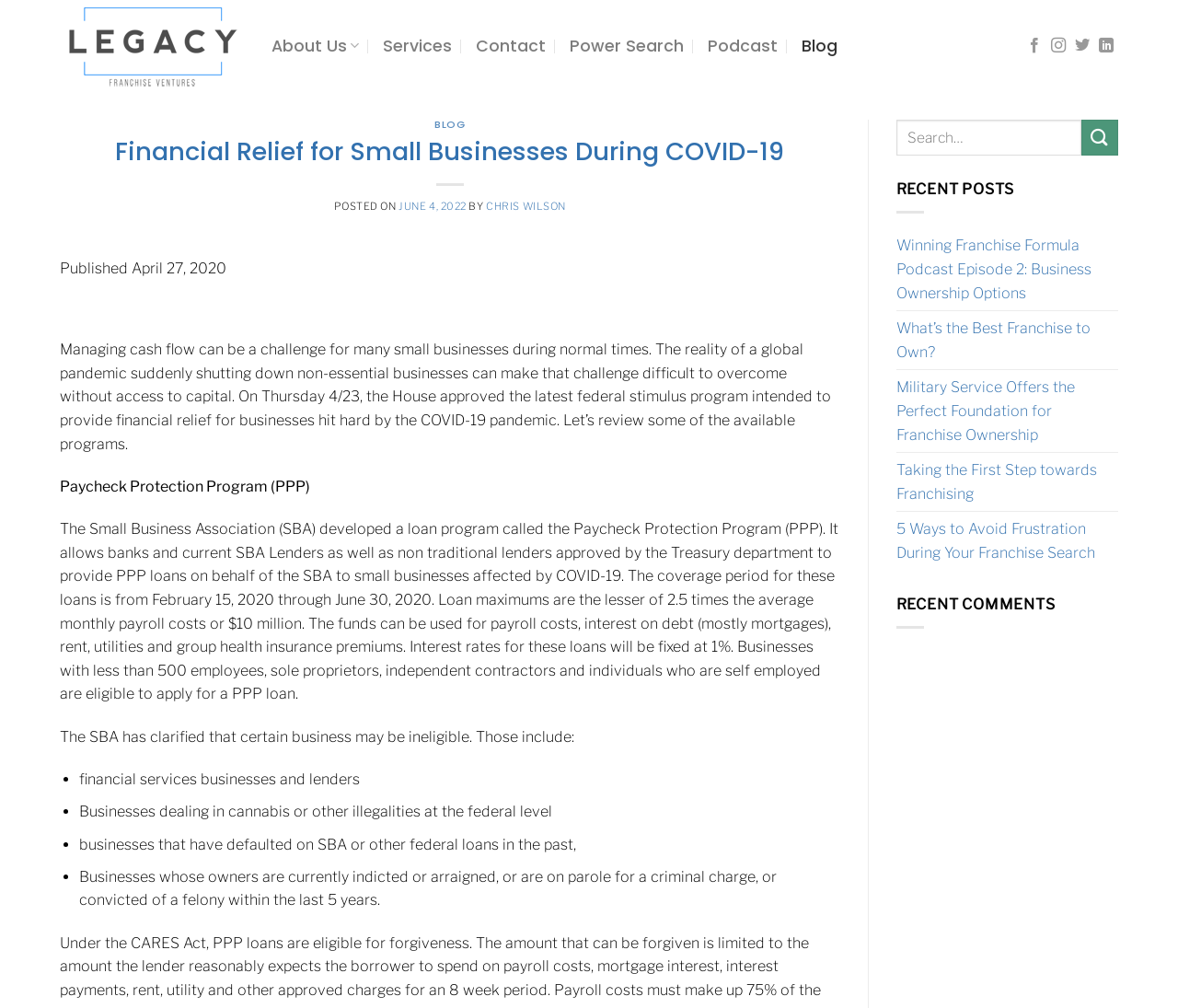Who is the author of the latest article?
Answer with a single word or phrase, using the screenshot for reference.

CHRIS WILSON